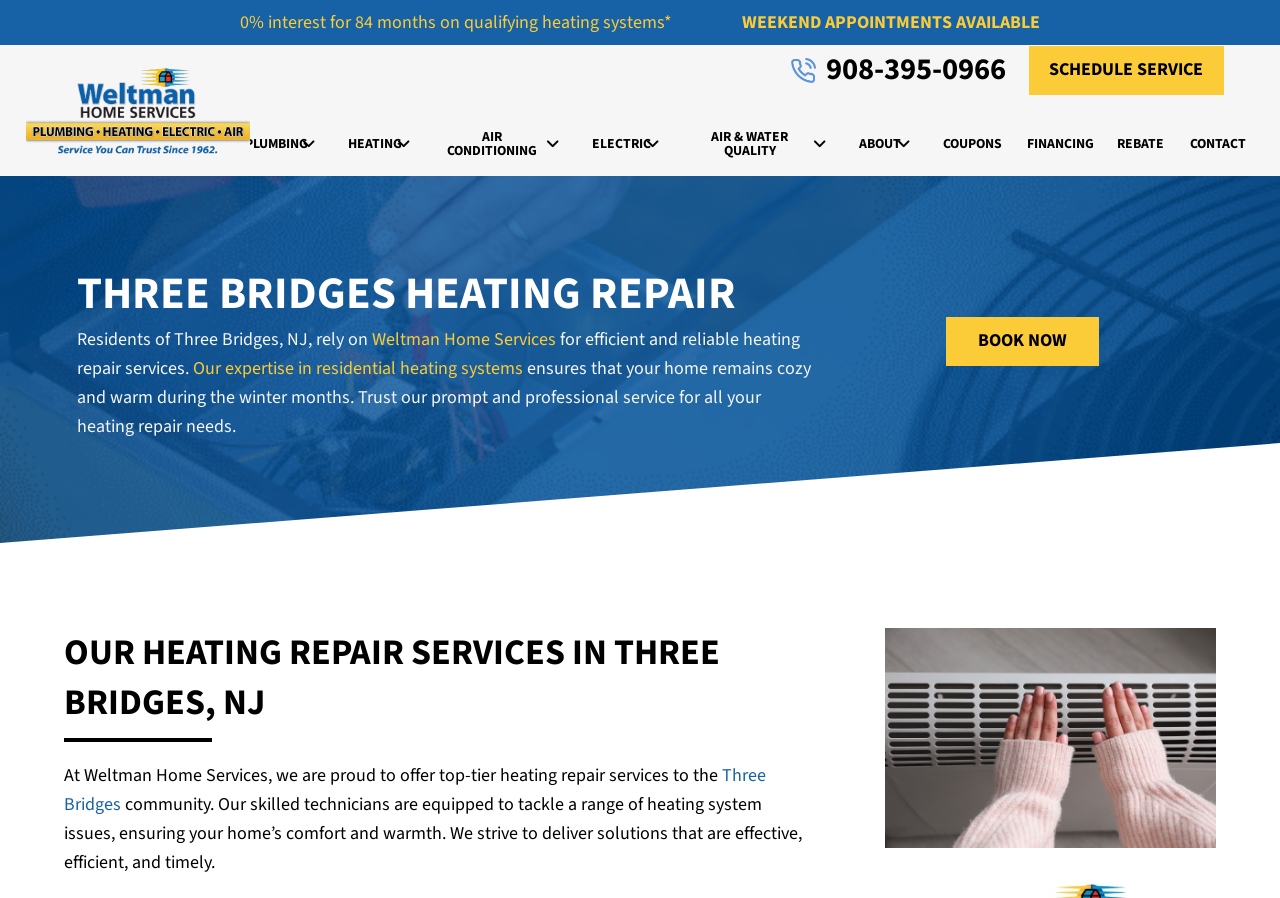Please locate the bounding box coordinates of the element's region that needs to be clicked to follow the instruction: "Learn more about heating services". The bounding box coordinates should be provided as four float numbers between 0 and 1, i.e., [left, top, right, bottom].

[0.259, 0.128, 0.334, 0.195]